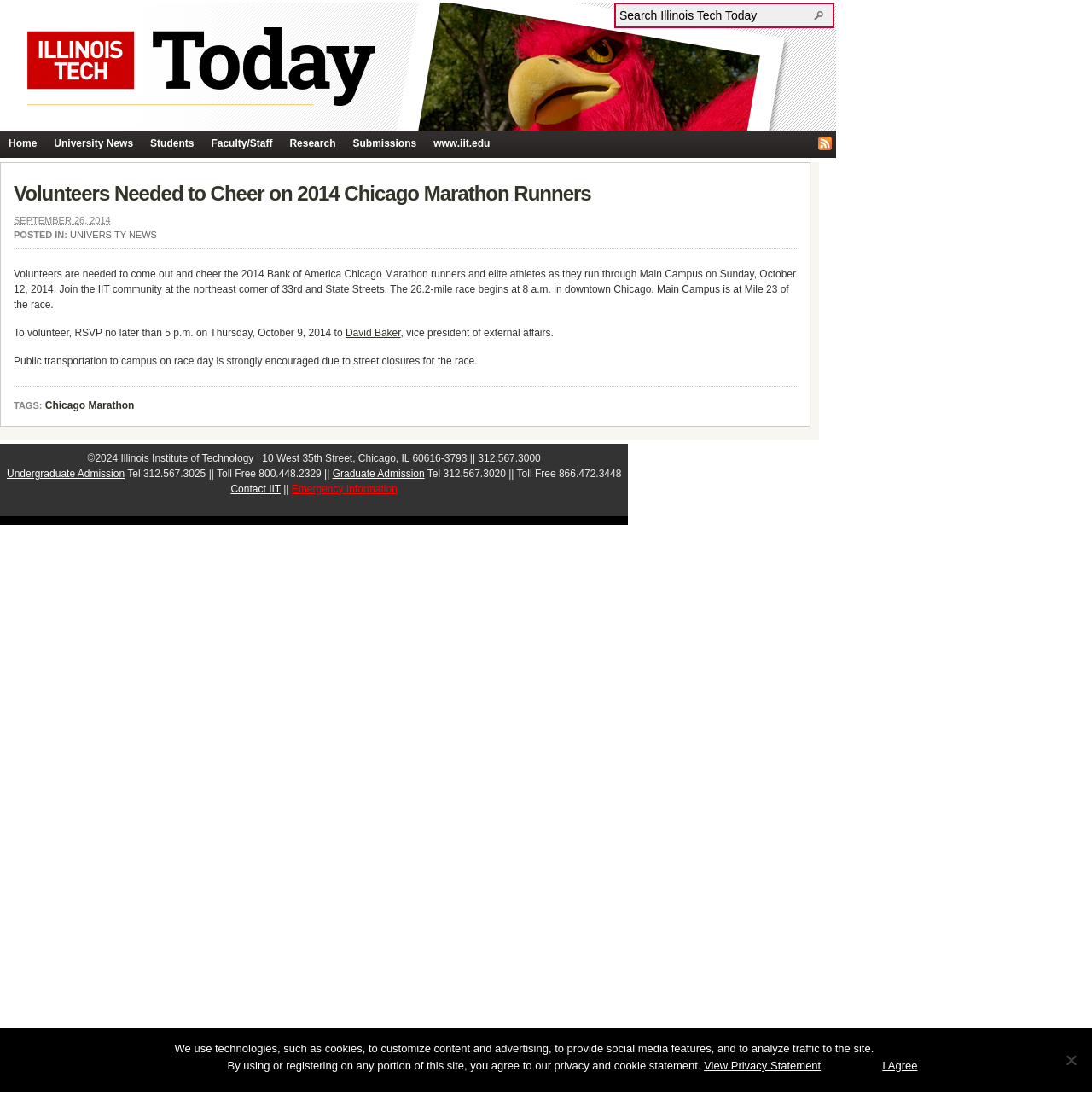Identify the bounding box coordinates of the clickable section necessary to follow the following instruction: "Search Illinois Tech Today". The coordinates should be presented as four float numbers from 0 to 1, i.e., [left, top, right, bottom].

[0.567, 0.008, 0.744, 0.02]